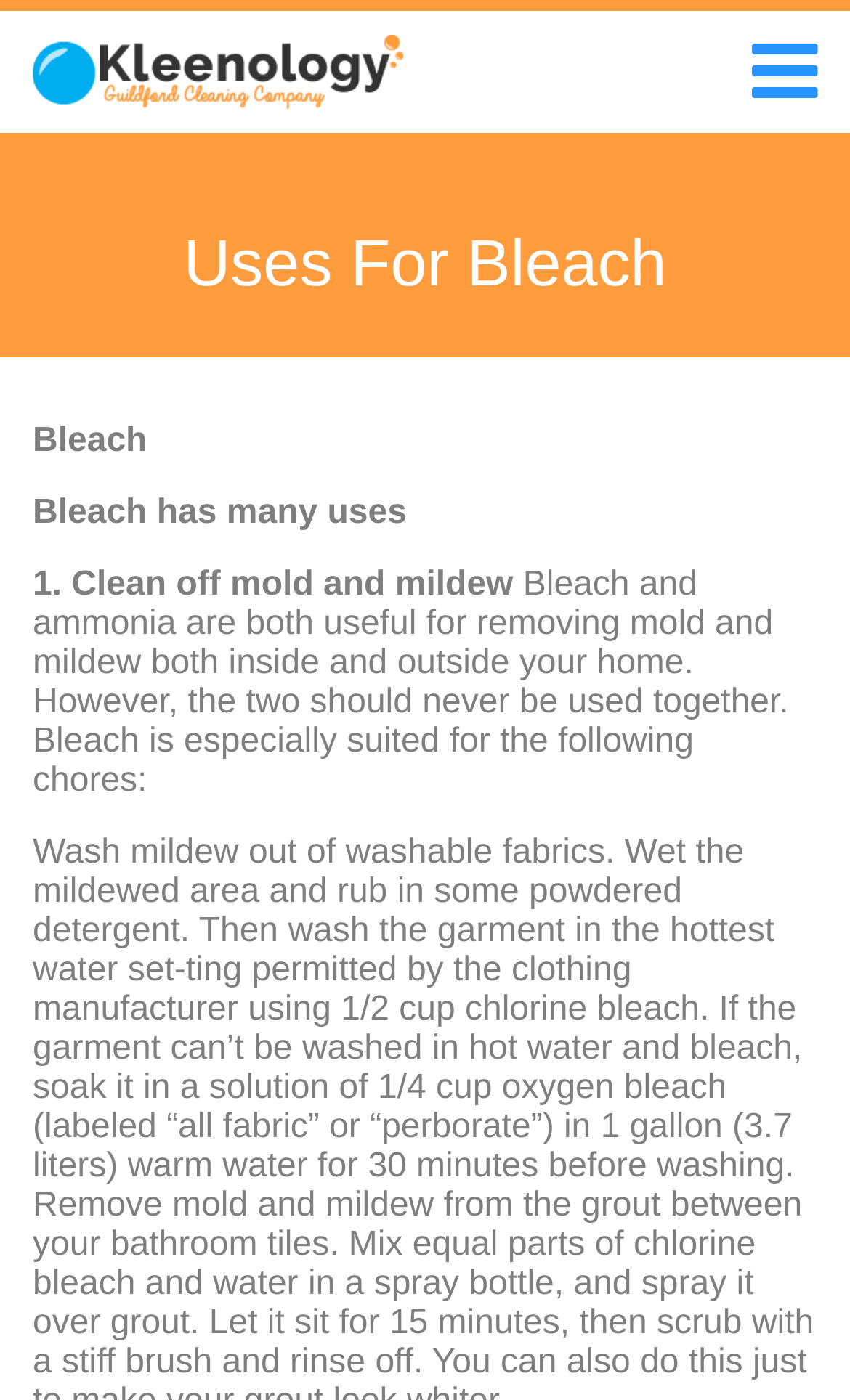How much chlorine bleach is recommended for washing mildewed fabrics?
Examine the webpage screenshot and provide an in-depth answer to the question.

According to the instructions provided on the webpage, when washing mildewed fabrics, it is recommended to use 1/2 cup of chlorine bleach in the hottest water setting permitted by the clothing manufacturer.